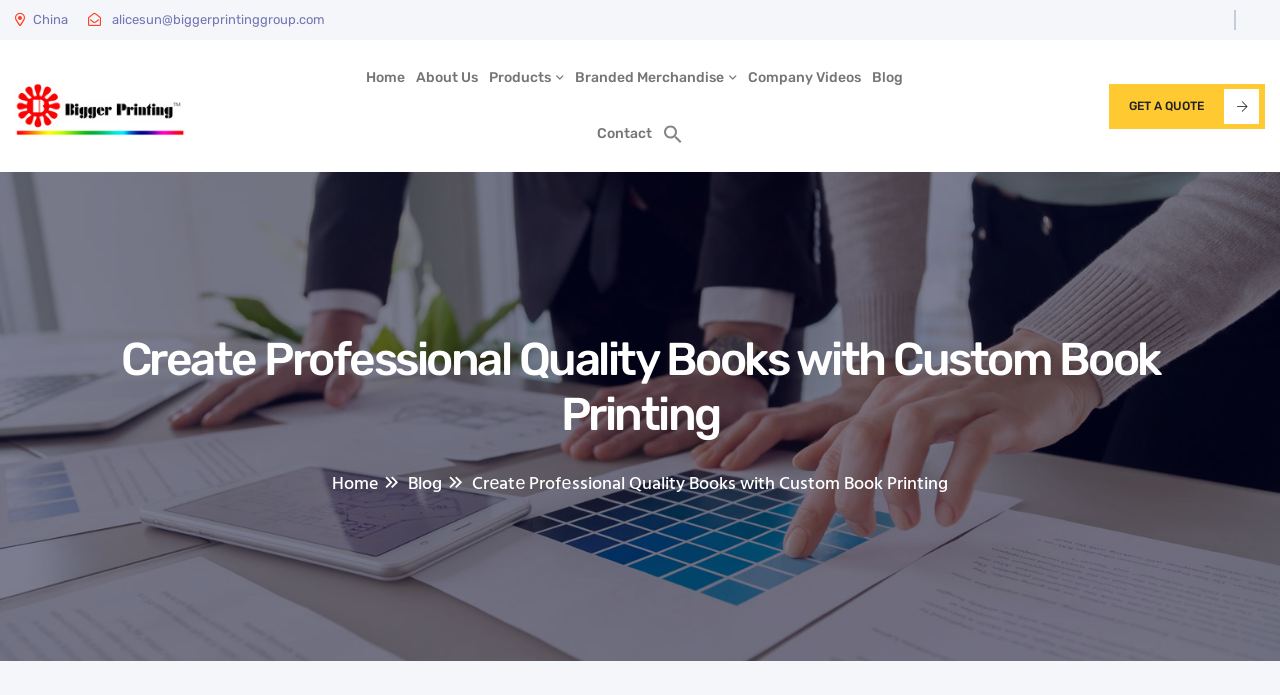Pinpoint the bounding box coordinates of the element you need to click to execute the following instruction: "View the Recent Posts". The bounding box should be represented by four float numbers between 0 and 1, in the format [left, top, right, bottom].

None